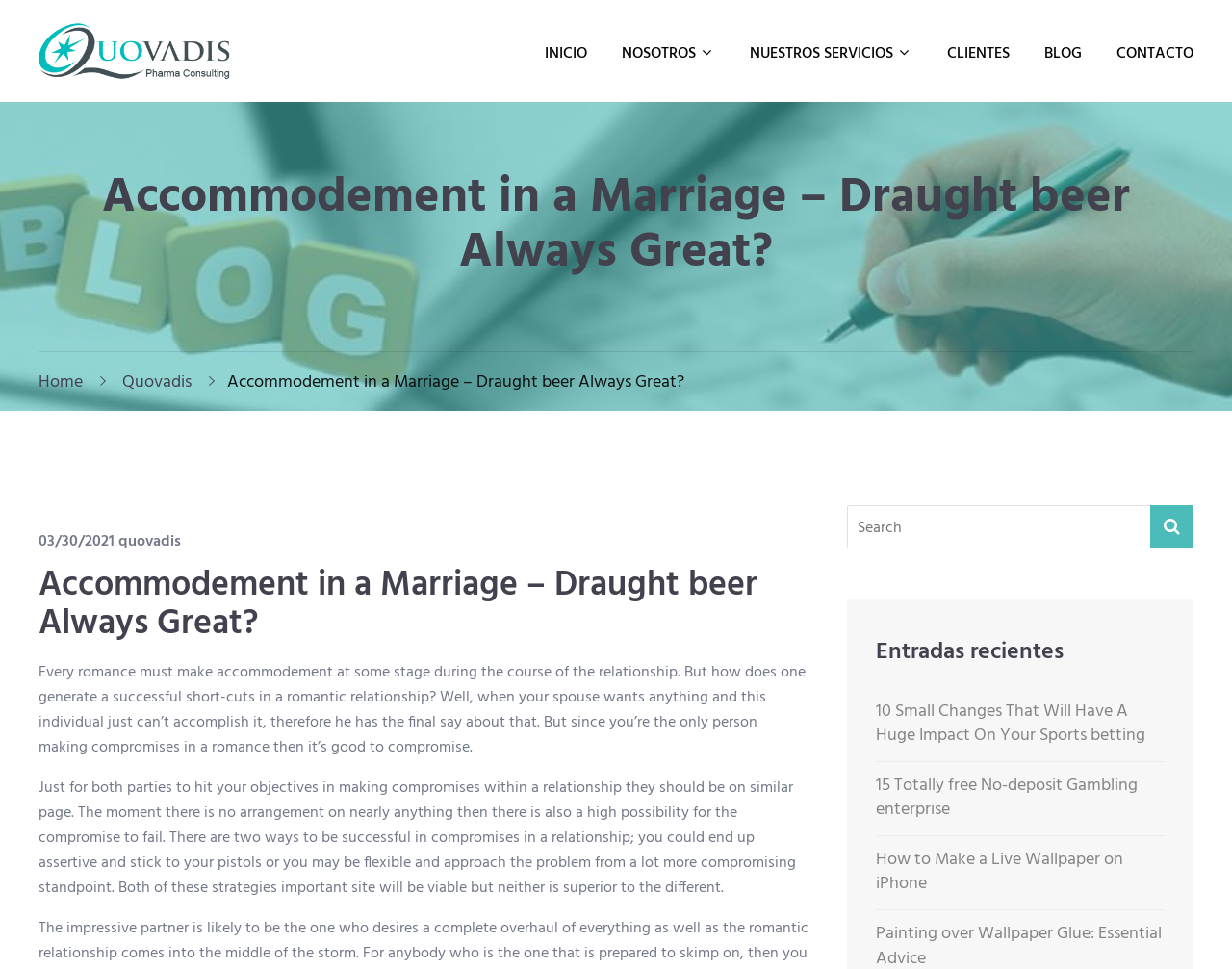Locate the bounding box coordinates of the clickable area needed to fulfill the instruction: "Click the 'INICIO' link".

[0.43, 0.0, 0.489, 0.105]